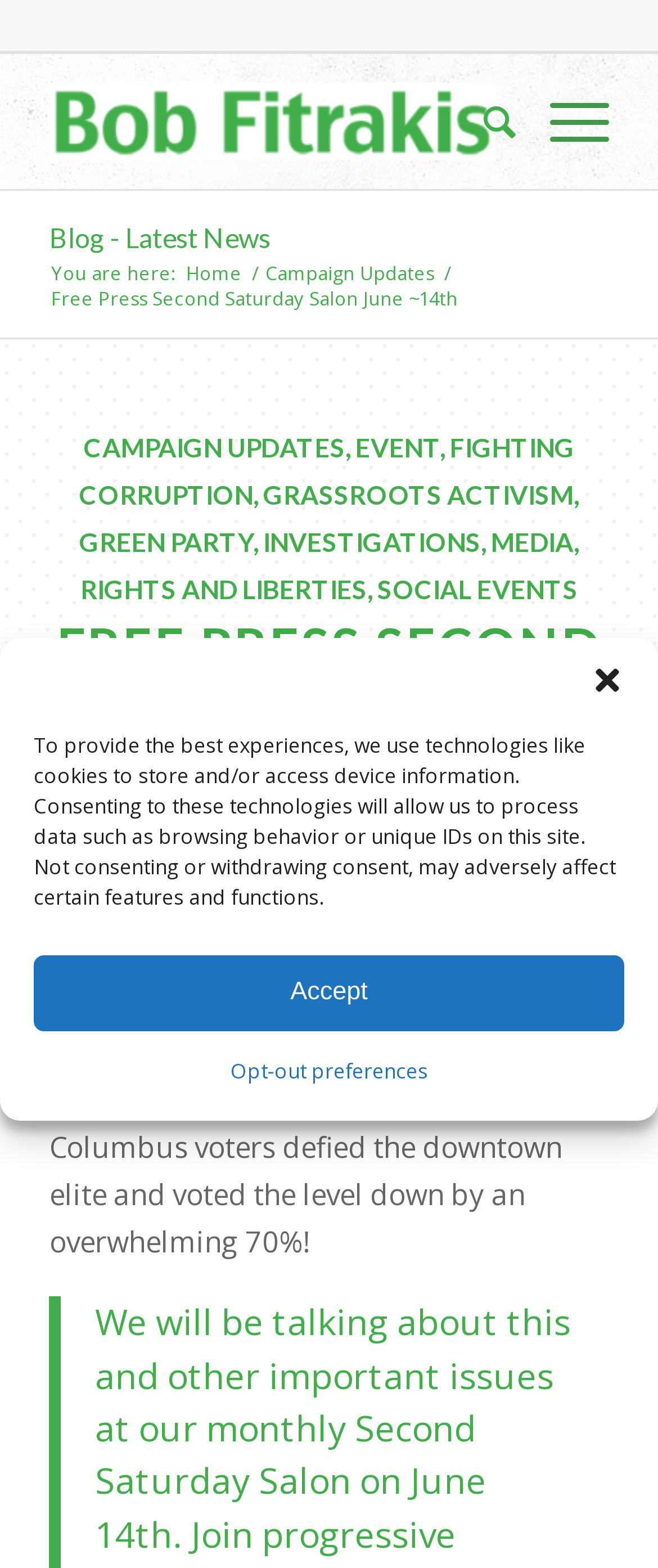How many links are there in the menu?
Please answer the question with as much detail as possible using the screenshot.

I found the answer by looking at the menu items on the webpage. There are two menu items: 'Search' and 'Menu', each with a corresponding link.